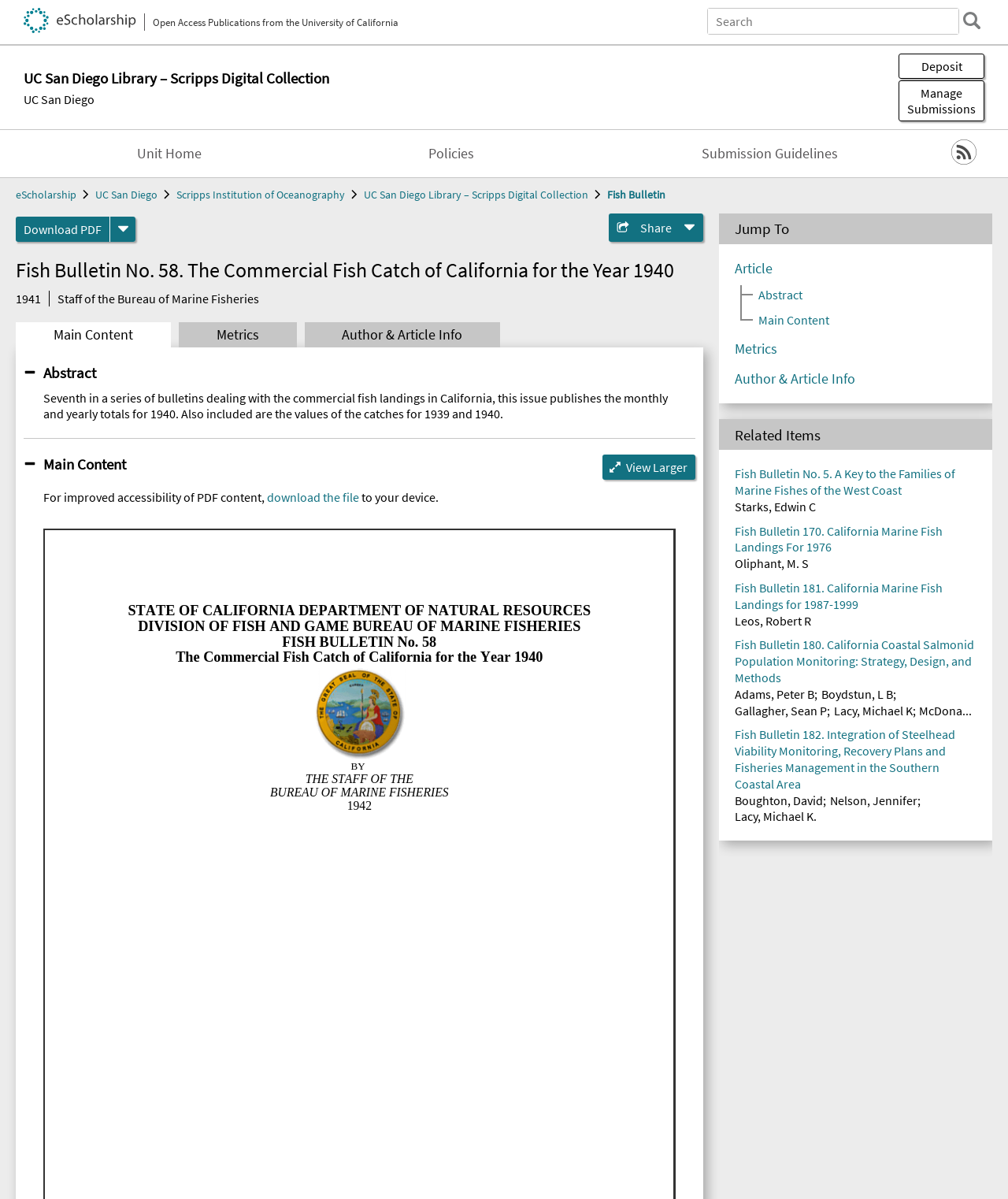Locate the bounding box coordinates of the UI element described by: "Unit Home". The bounding box coordinates should consist of four float numbers between 0 and 1, i.e., [left, top, right, bottom].

[0.128, 0.115, 0.208, 0.141]